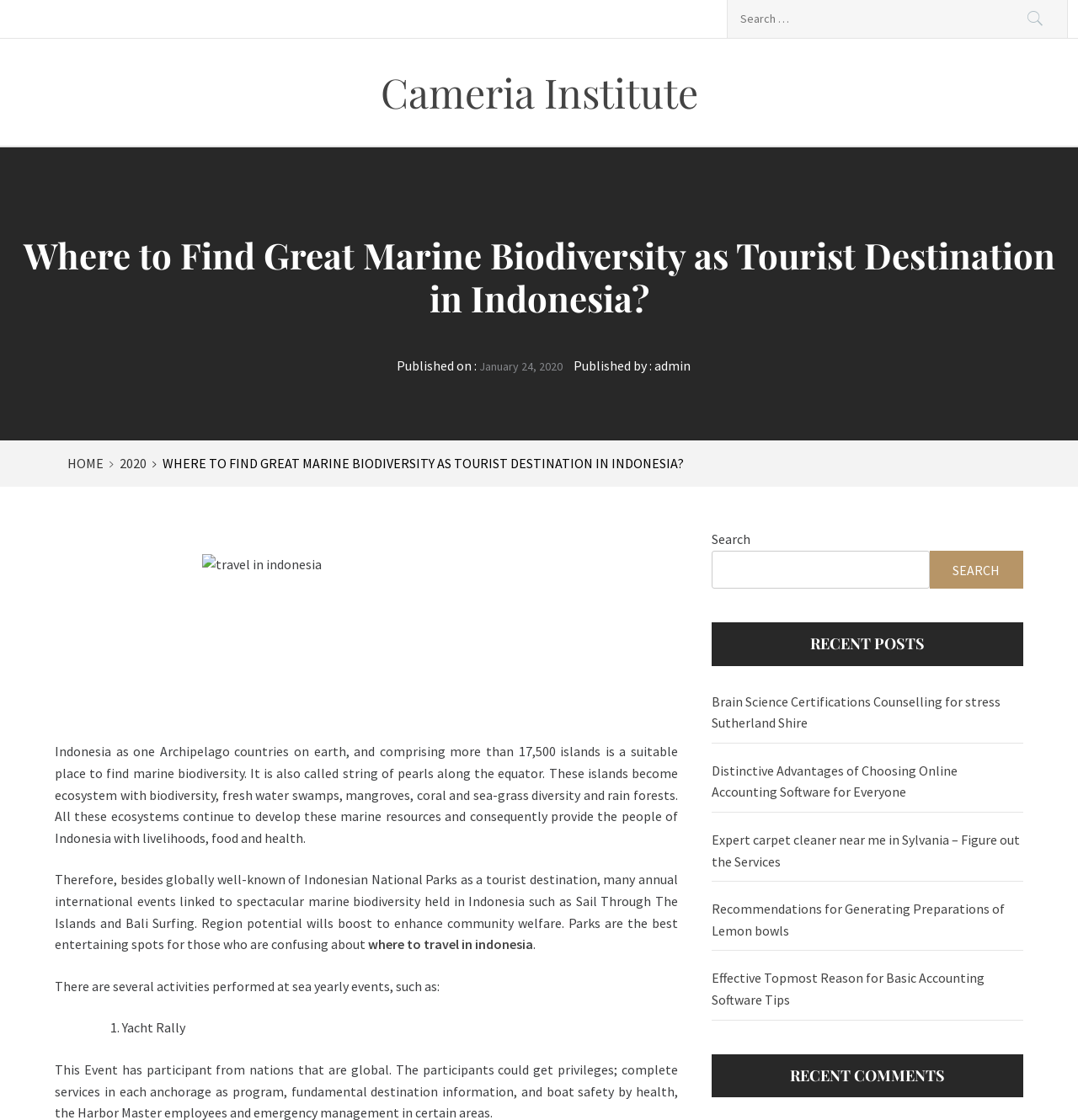Locate the bounding box coordinates of the item that should be clicked to fulfill the instruction: "Explore recent posts".

[0.66, 0.556, 0.949, 0.594]